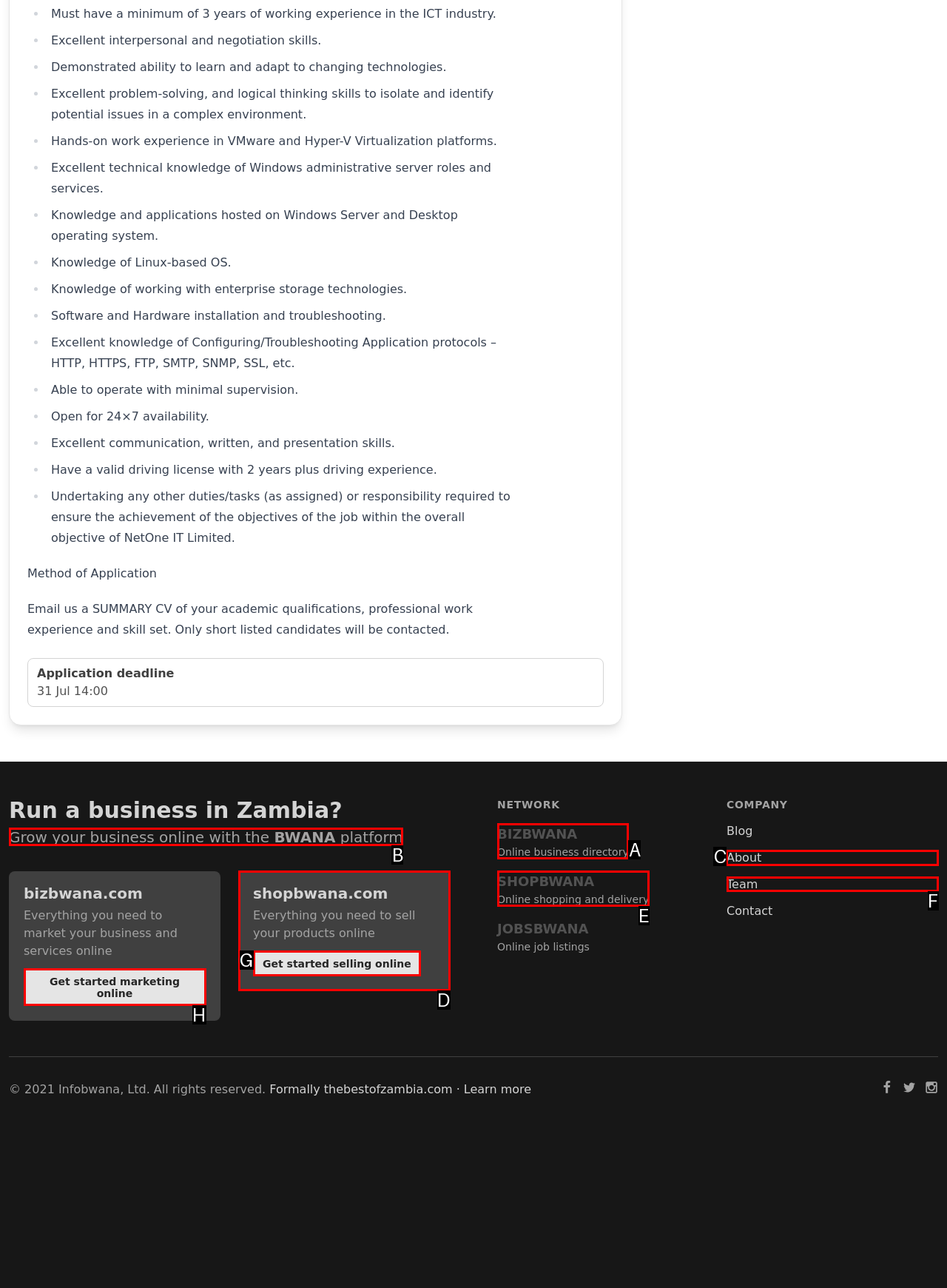Choose the HTML element you need to click to achieve the following task: Click the 'About' link
Respond with the letter of the selected option from the given choices directly.

C